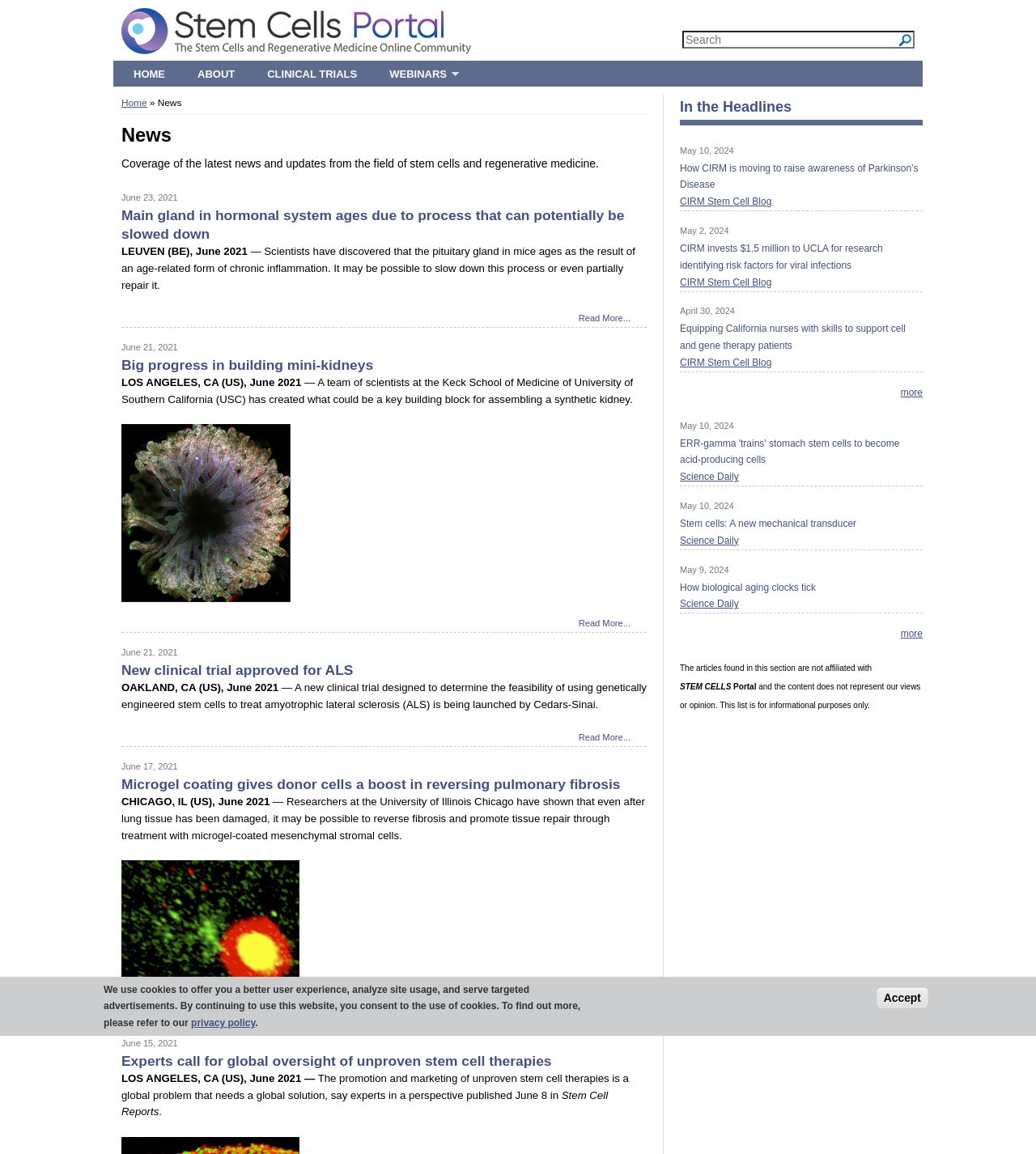Based on the image, please respond to the question with as much detail as possible:
What type of articles are listed in the 'In the Headlines' section?

The 'In the Headlines' section lists several articles with dates and titles, which suggests that they are news articles. The content of the articles also appears to be related to stem cells and regenerative medicine, which further supports this conclusion.